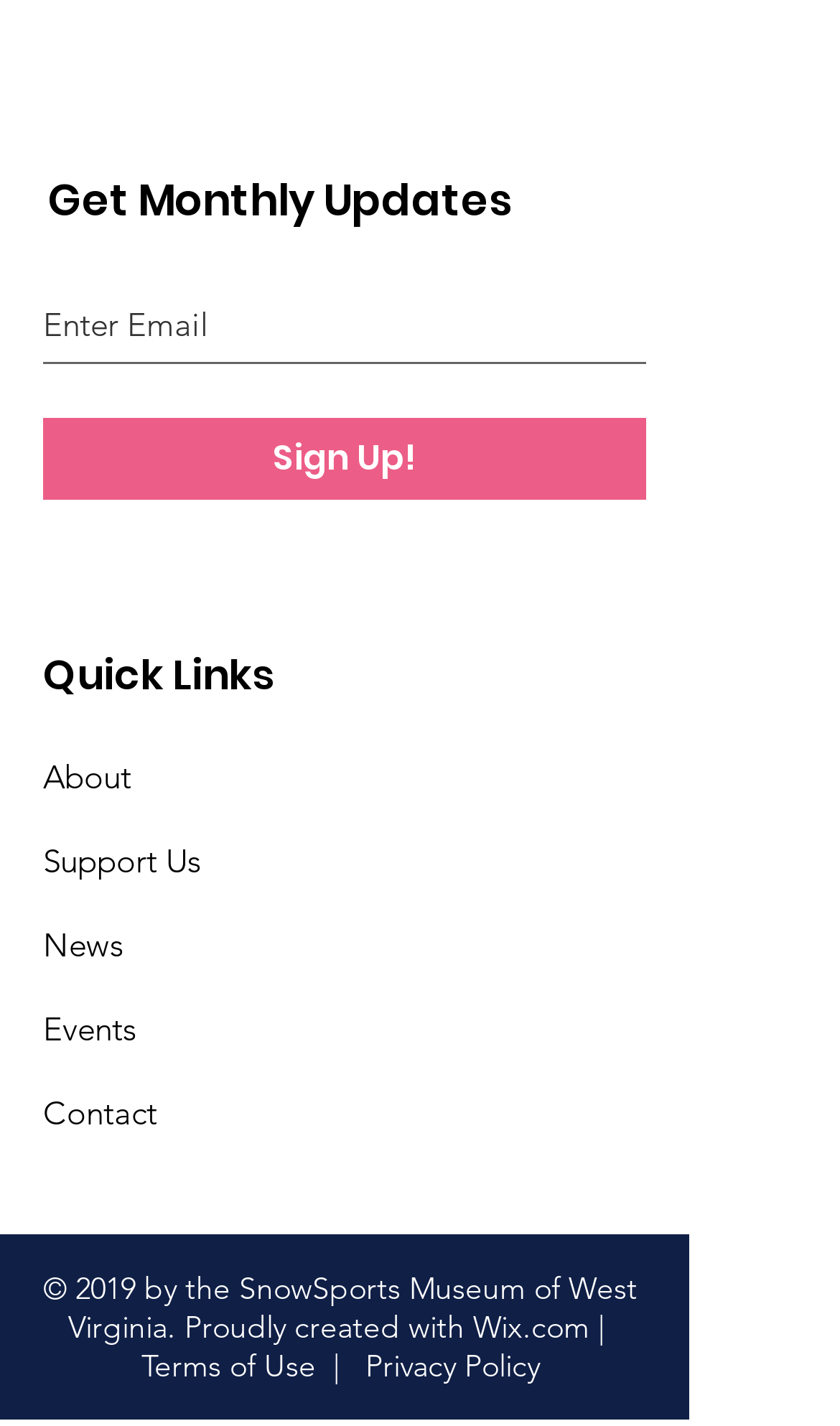Please locate the UI element described by "Giving" and provide its bounding box coordinates.

None